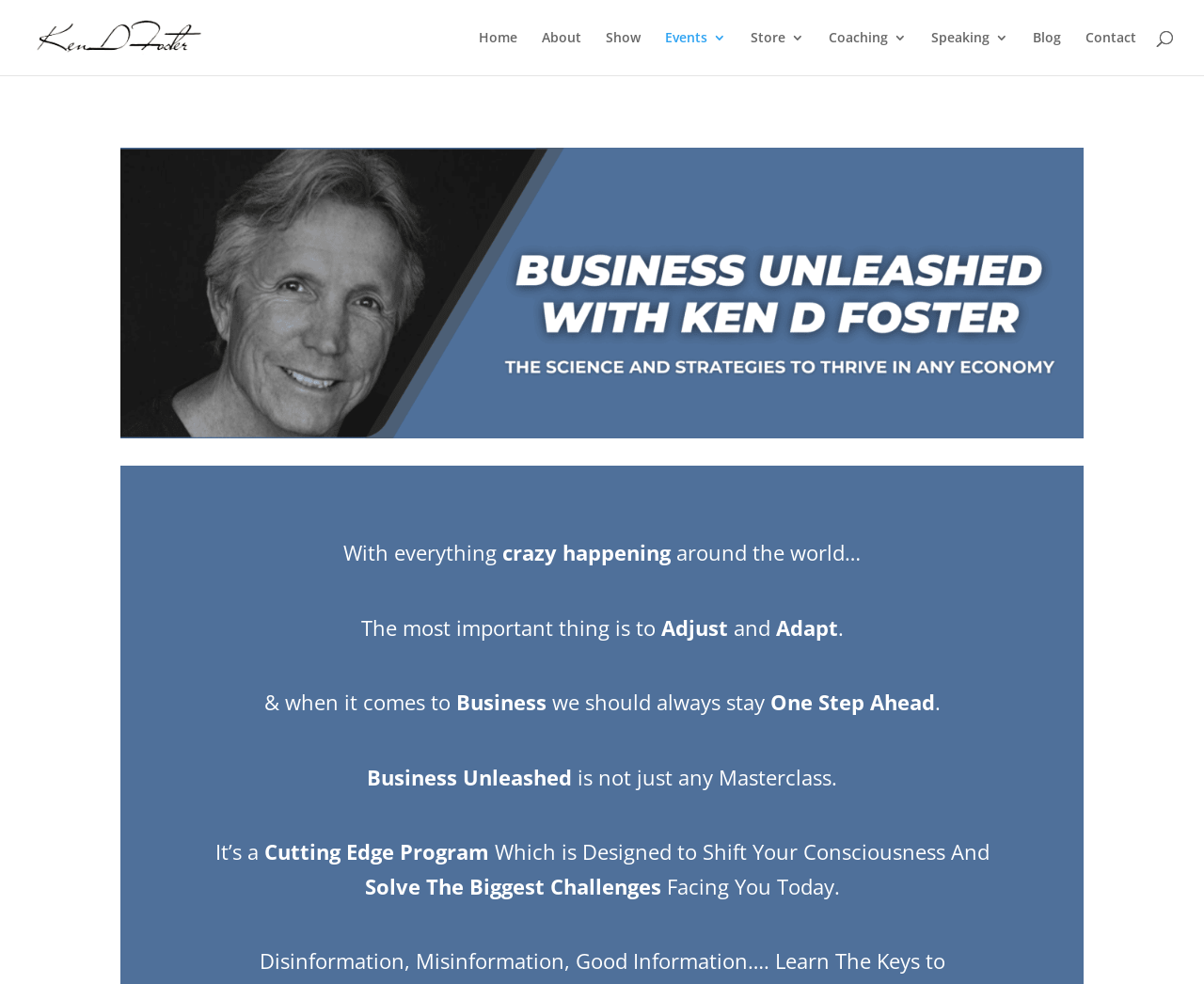Determine the bounding box coordinates (top-left x, top-left y, bottom-right x, bottom-right y) of the UI element described in the following text: Store

[0.623, 0.032, 0.668, 0.076]